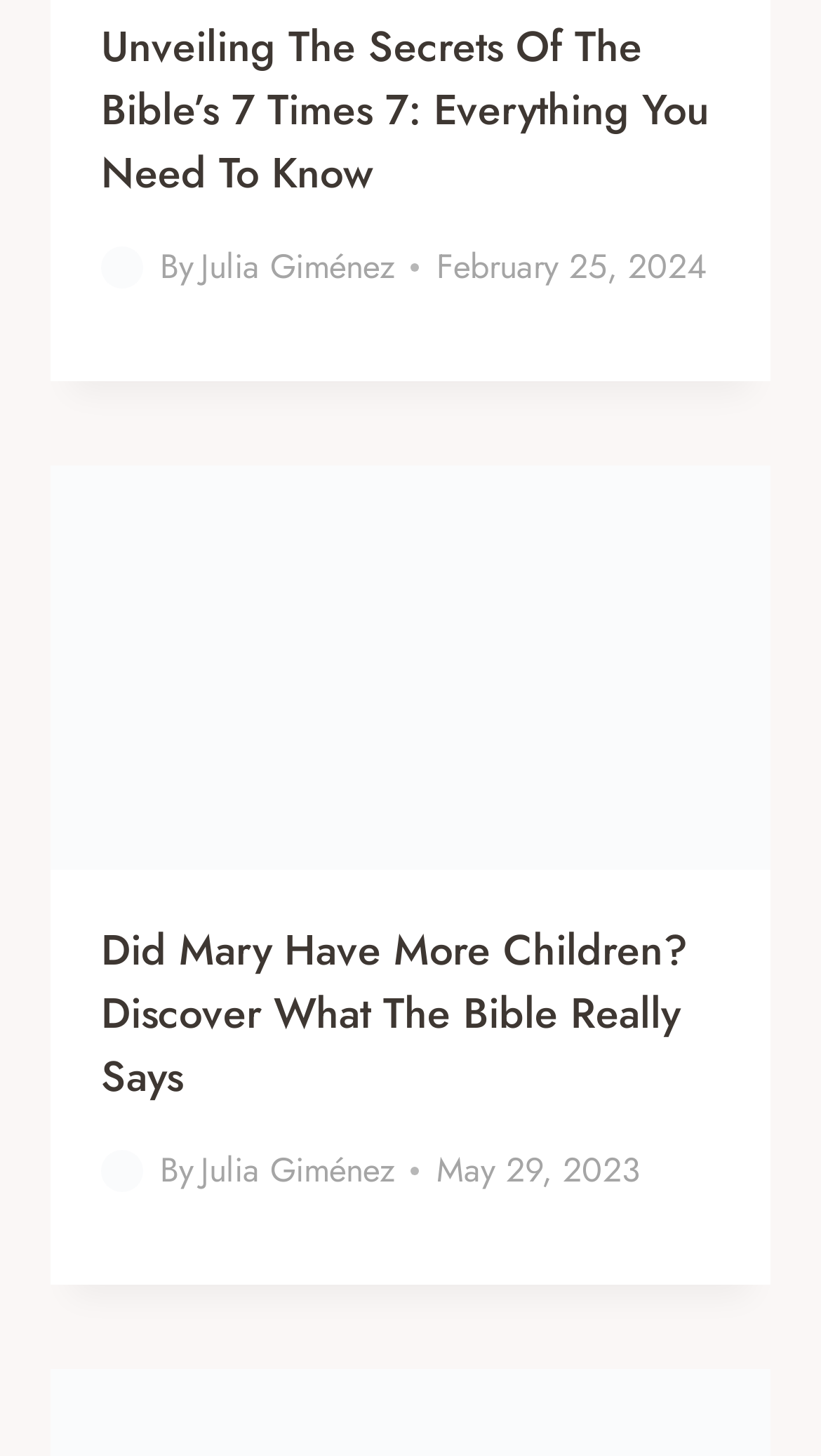Use a single word or phrase to answer the question: 
What is the topic of the first article?

Bible